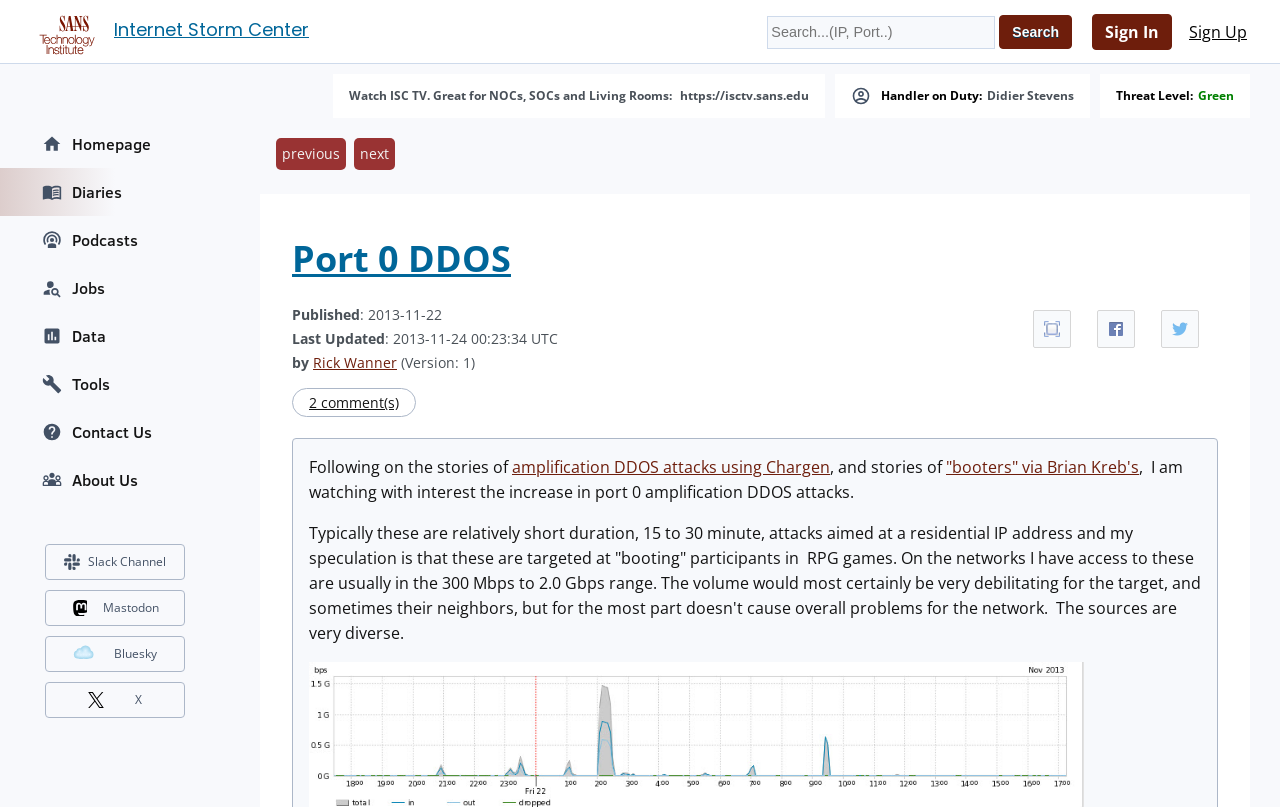Specify the bounding box coordinates (top-left x, top-left y, bottom-right x, bottom-right y) of the UI element in the screenshot that matches this description: Mastodon

[0.08, 0.739, 0.124, 0.768]